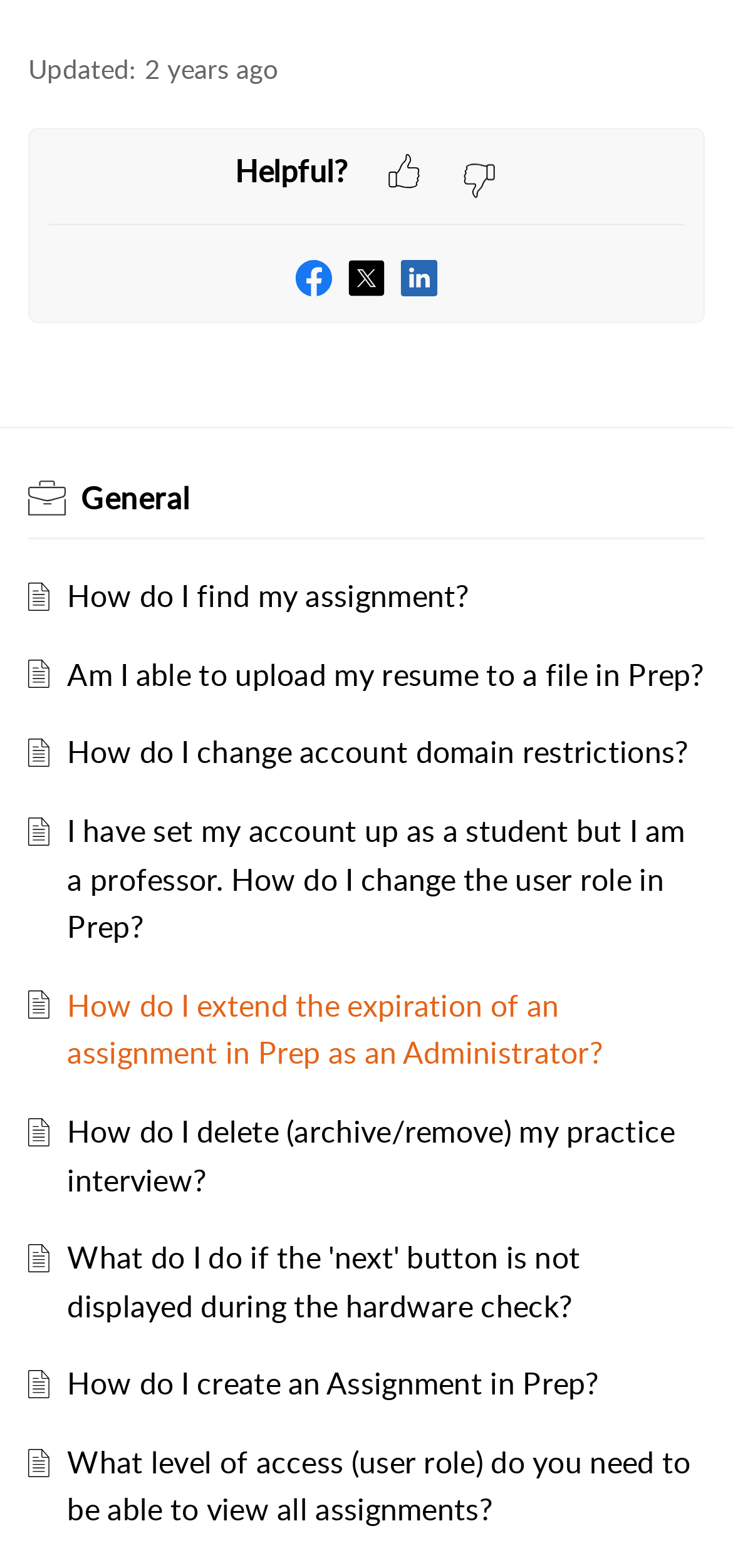Respond to the following question using a concise word or phrase: 
What is the category of the first question?

General